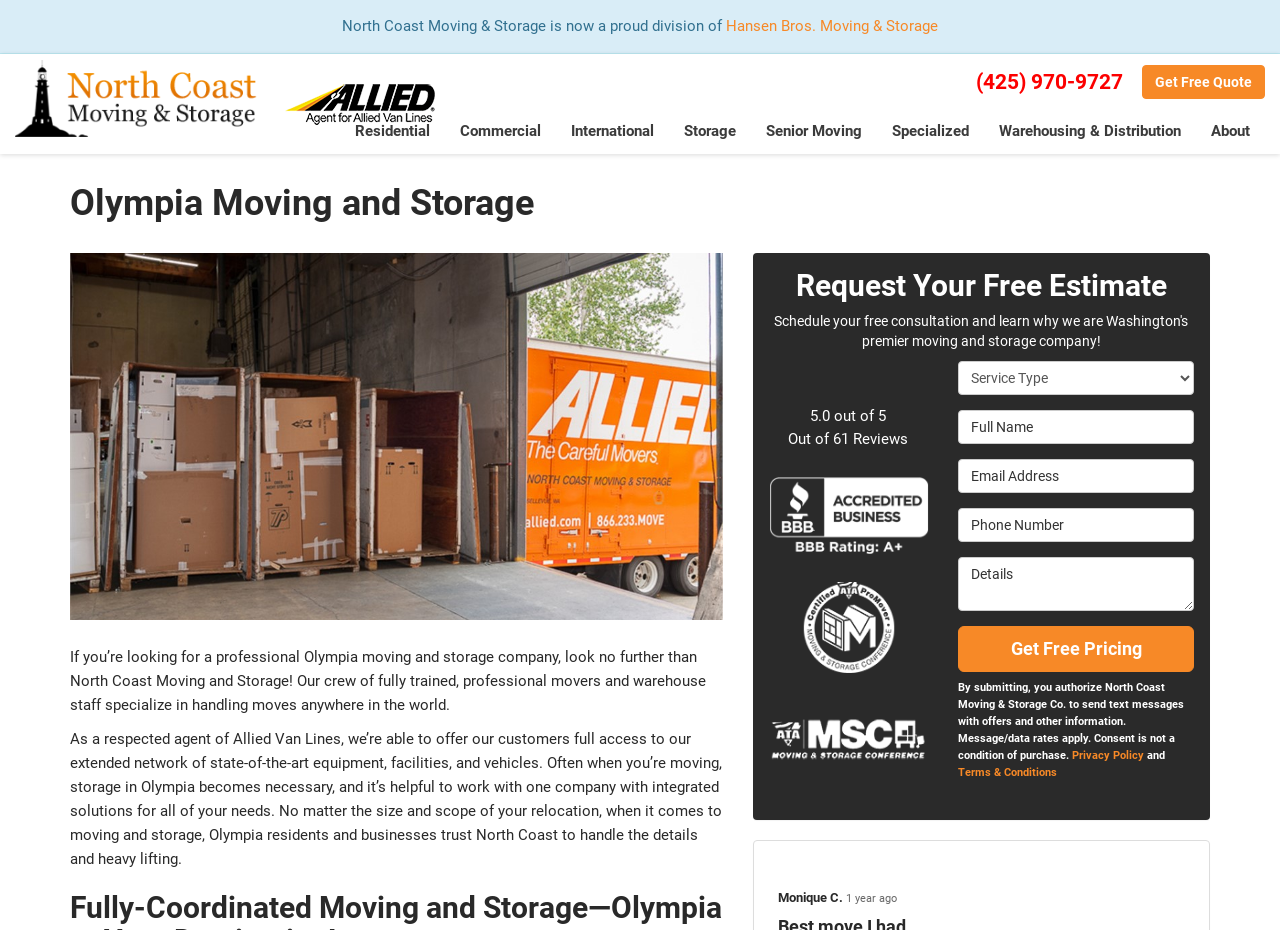What is the type of service that North Coast Moving and Storage provides?
Could you answer the question with a detailed and thorough explanation?

I found the type of service by looking at the heading element with the content 'Olympia Moving and Storage' and the static text elements that describe the services provided by North Coast Moving and Storage.